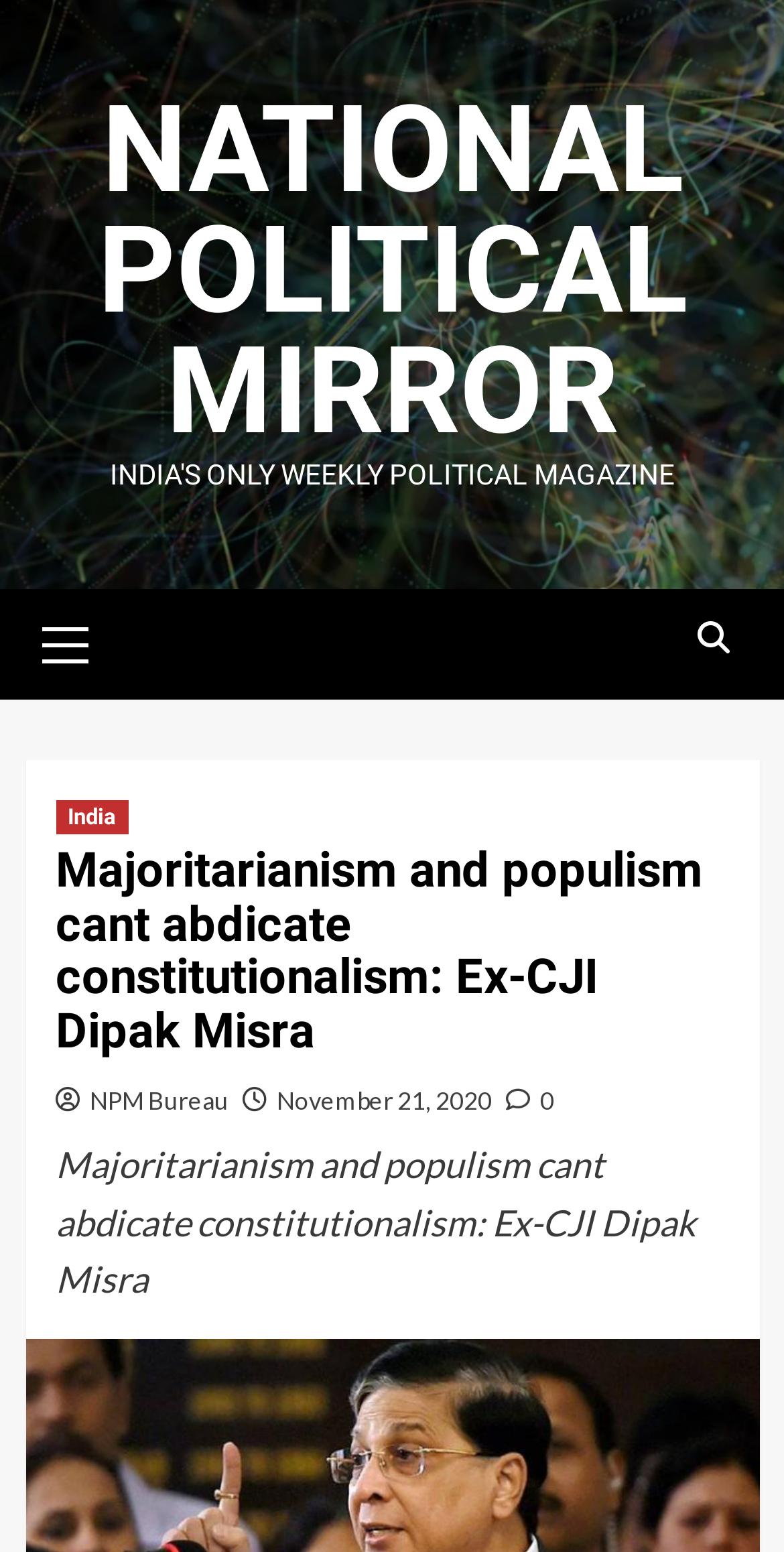Please use the details from the image to answer the following question comprehensively:
When was the article published?

I obtained the answer by looking at the article's metadata, where I found a link with the text 'November 21, 2020'. This suggests that the article was published on November 21, 2020.